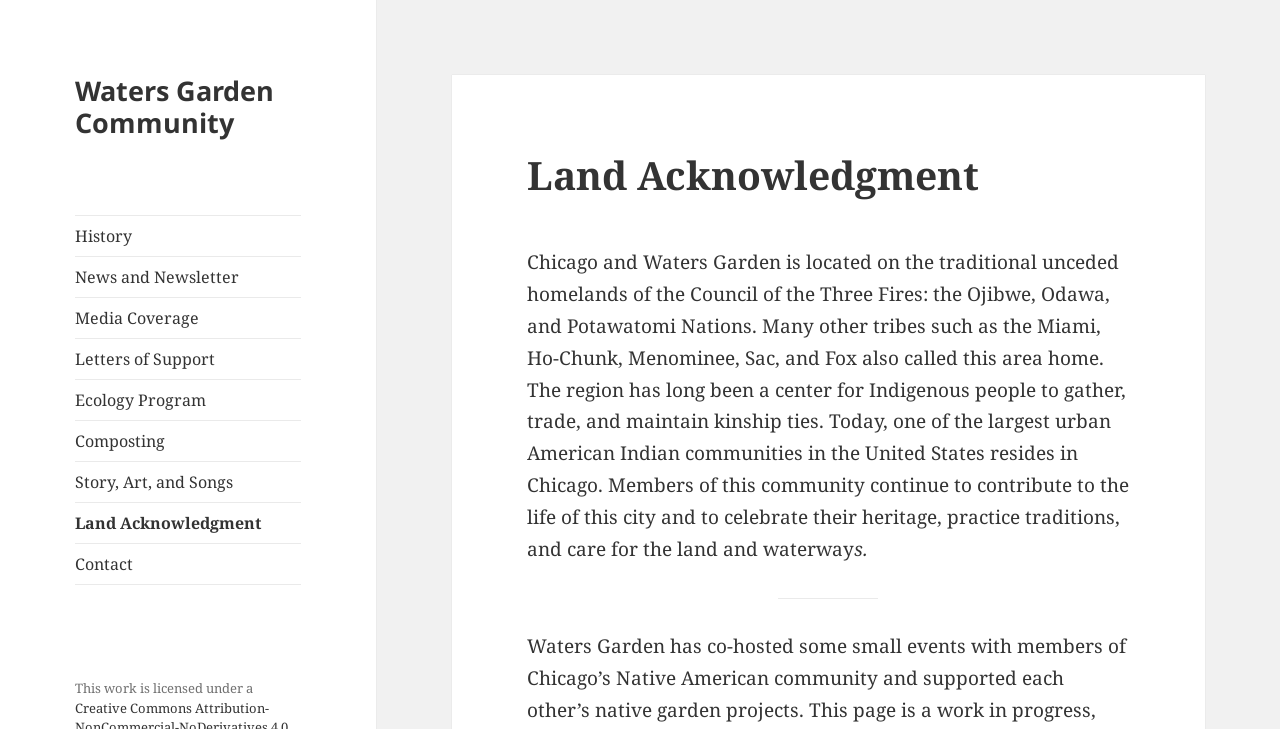Please provide a one-word or phrase answer to the question: 
What is the location of the community?

Chicago